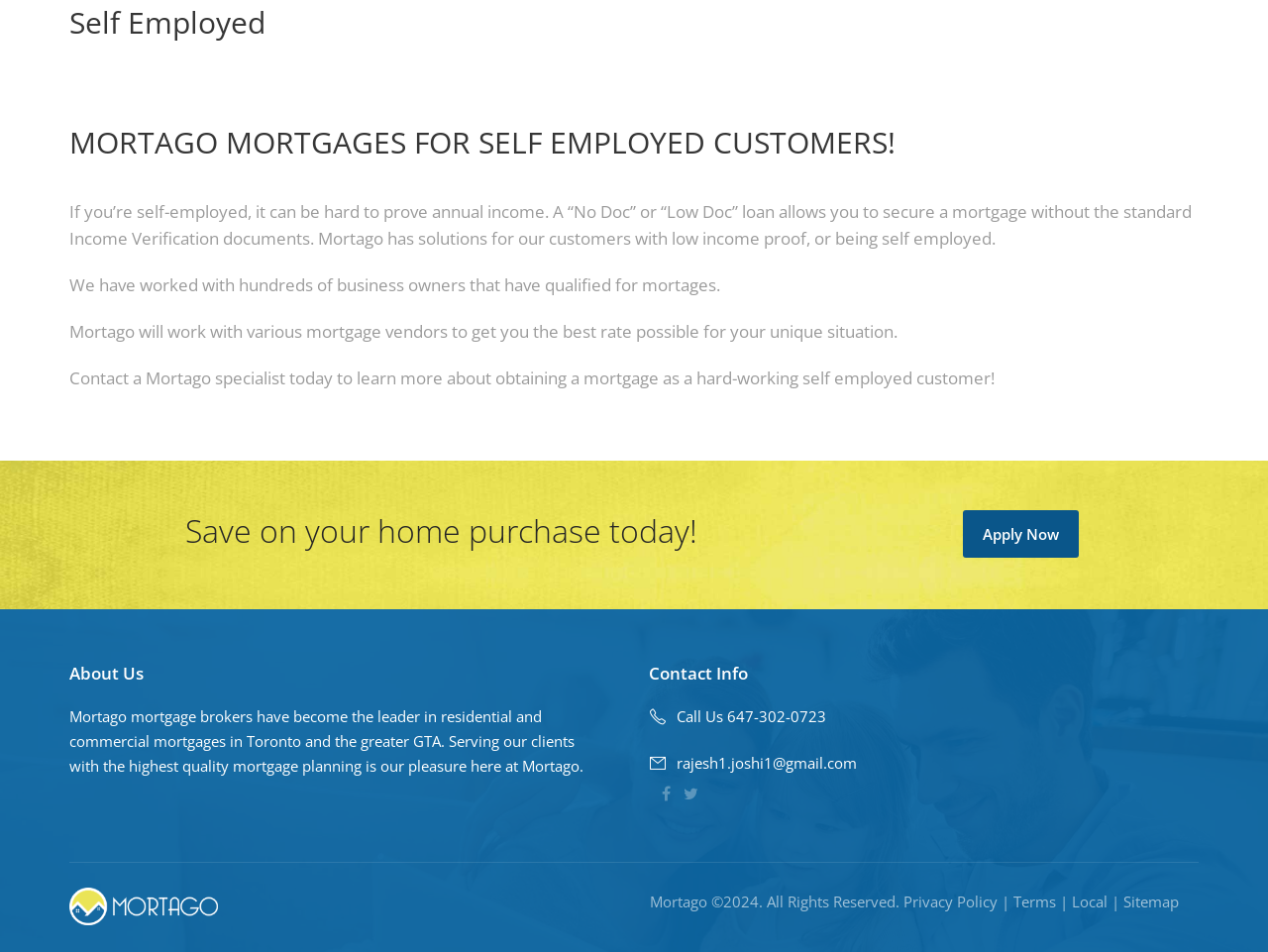Given the element description "Electric EV Charging Station" in the screenshot, predict the bounding box coordinates of that UI element.

None